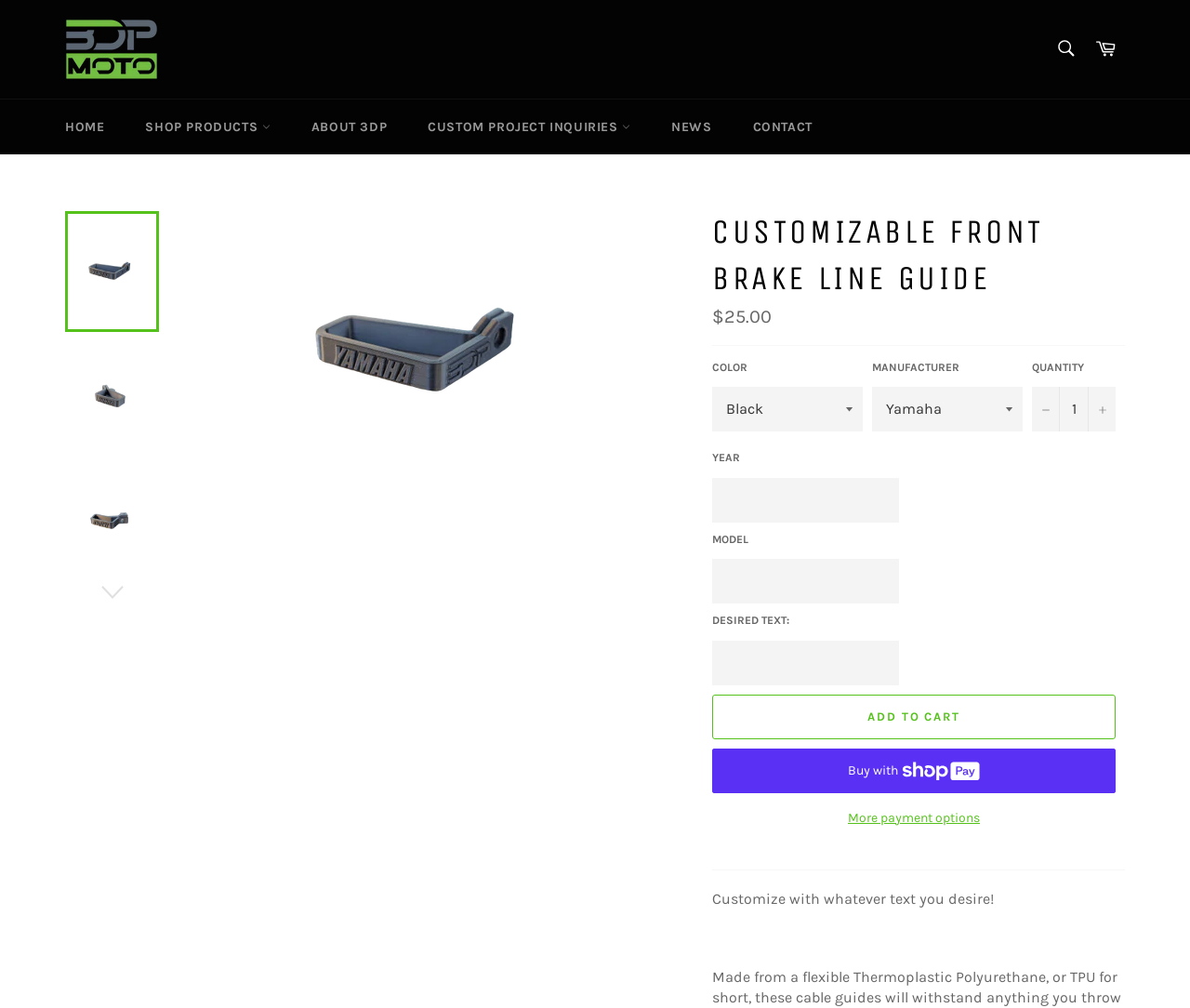Provide a single word or phrase answer to the question: 
How many color options are available for the customizable front brake line guide?

Unknown